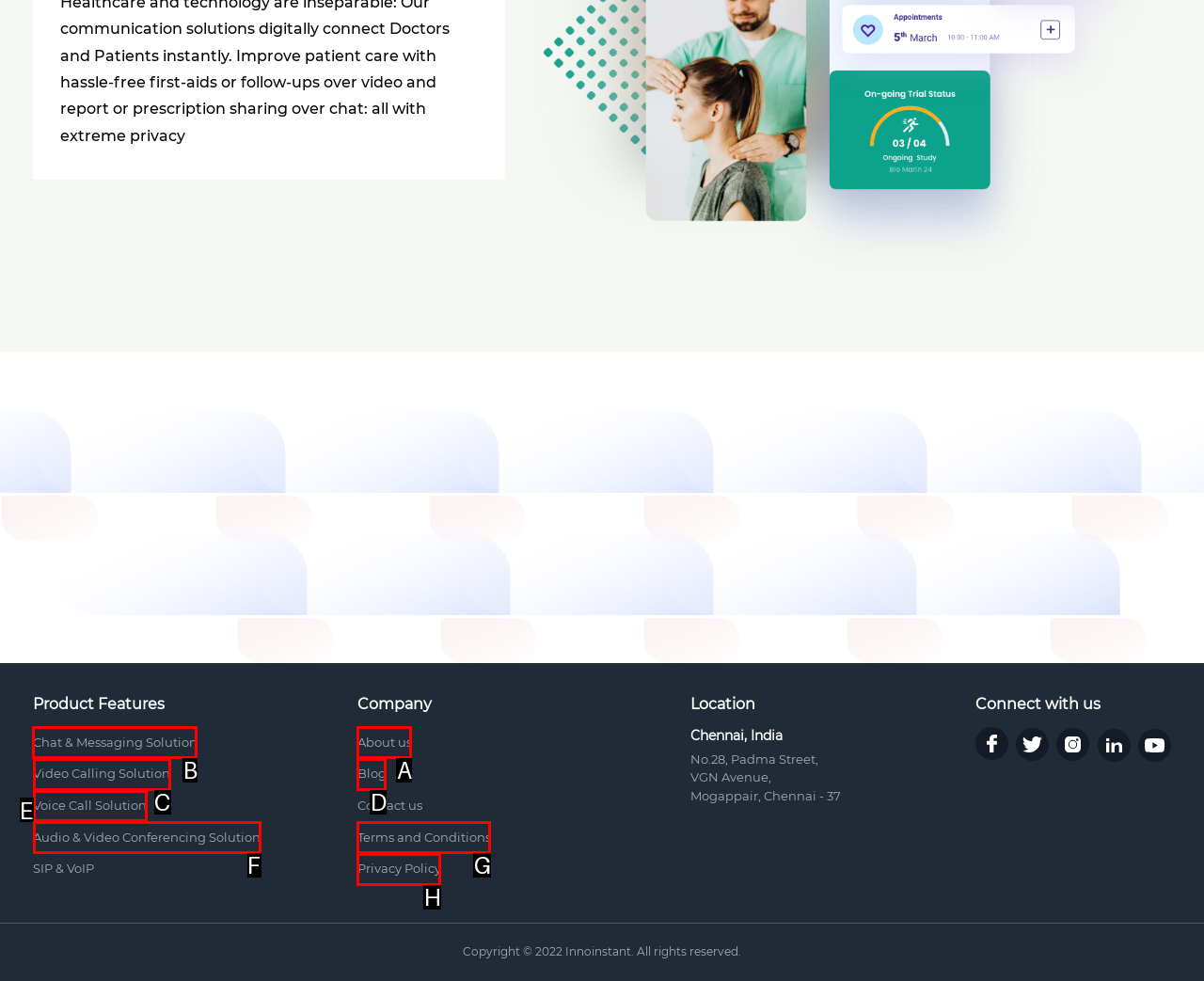Figure out which option to click to perform the following task: Click on Chat & Messaging Solution
Provide the letter of the correct option in your response.

B